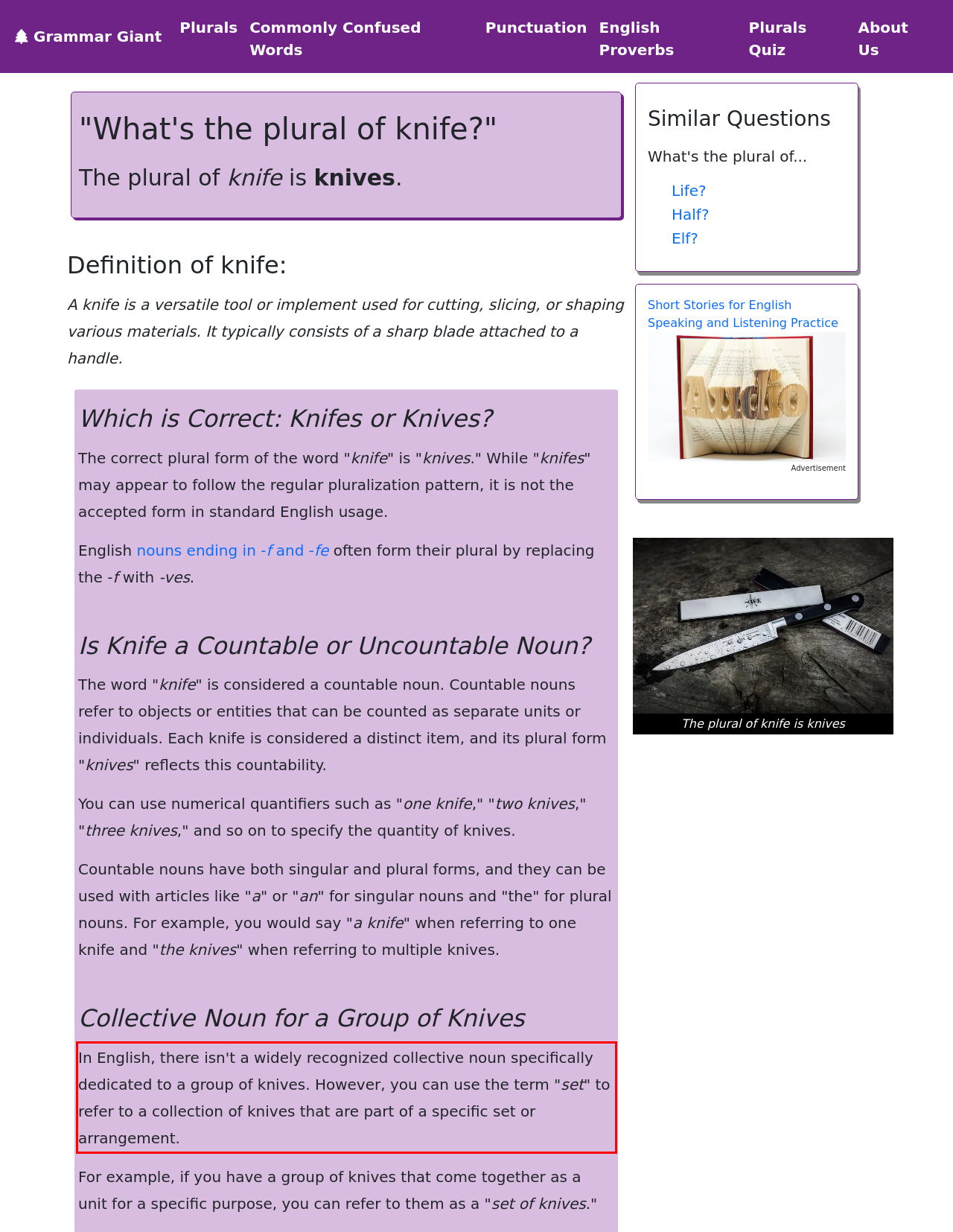Please use OCR to extract the text content from the red bounding box in the provided webpage screenshot.

In English, there isn't a widely recognized collective noun specifically dedicated to a group of knives. However, you can use the term "set" to refer to a collection of knives that are part of a specific set or arrangement.